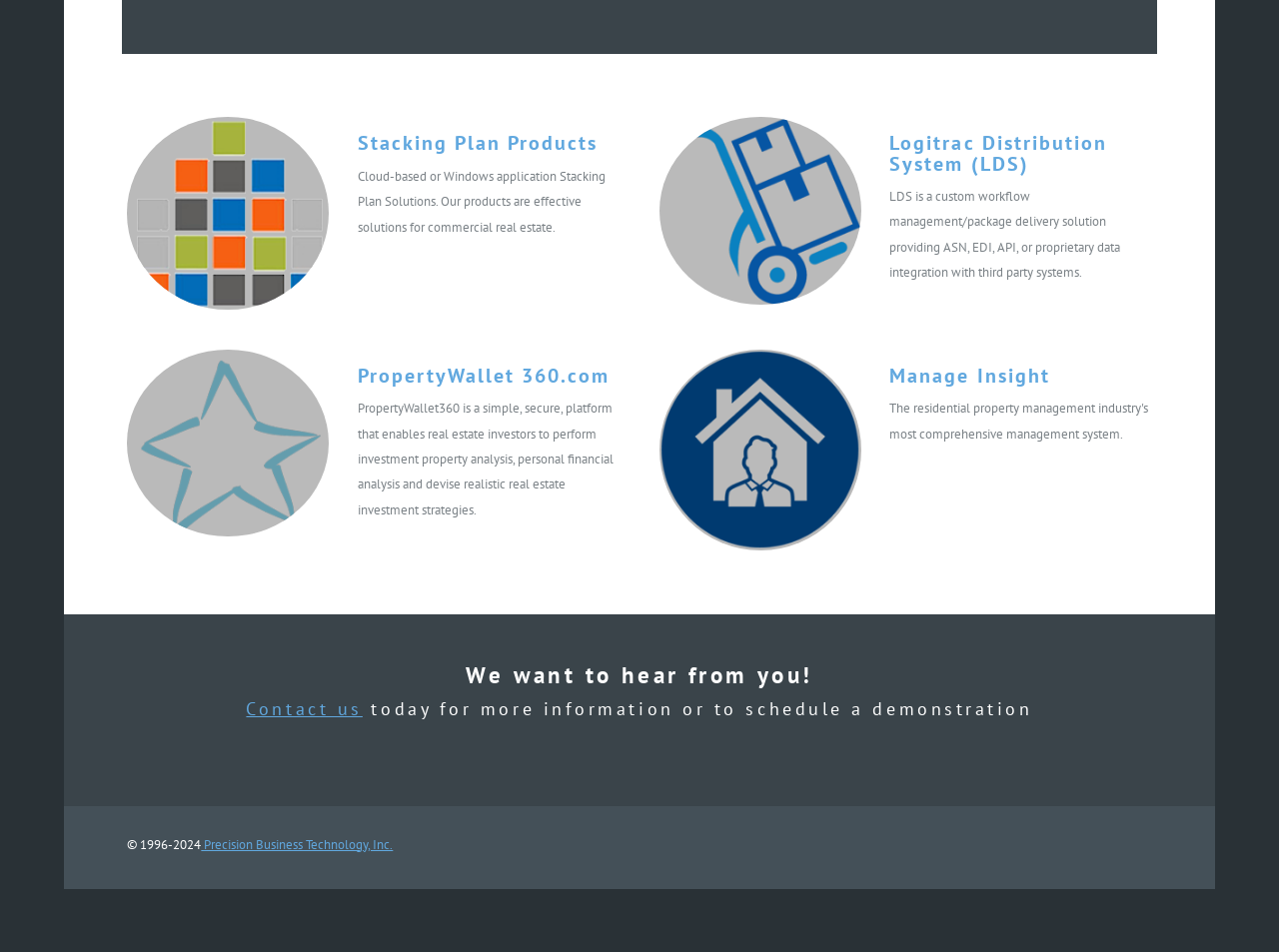What is the purpose of Logitrac Distribution System?
Please interpret the details in the image and answer the question thoroughly.

According to the description under the 'Logitrac Distribution System (LDS)' heading, LDS is a custom workflow management/package delivery solution, which implies that its primary purpose is to manage workflows.